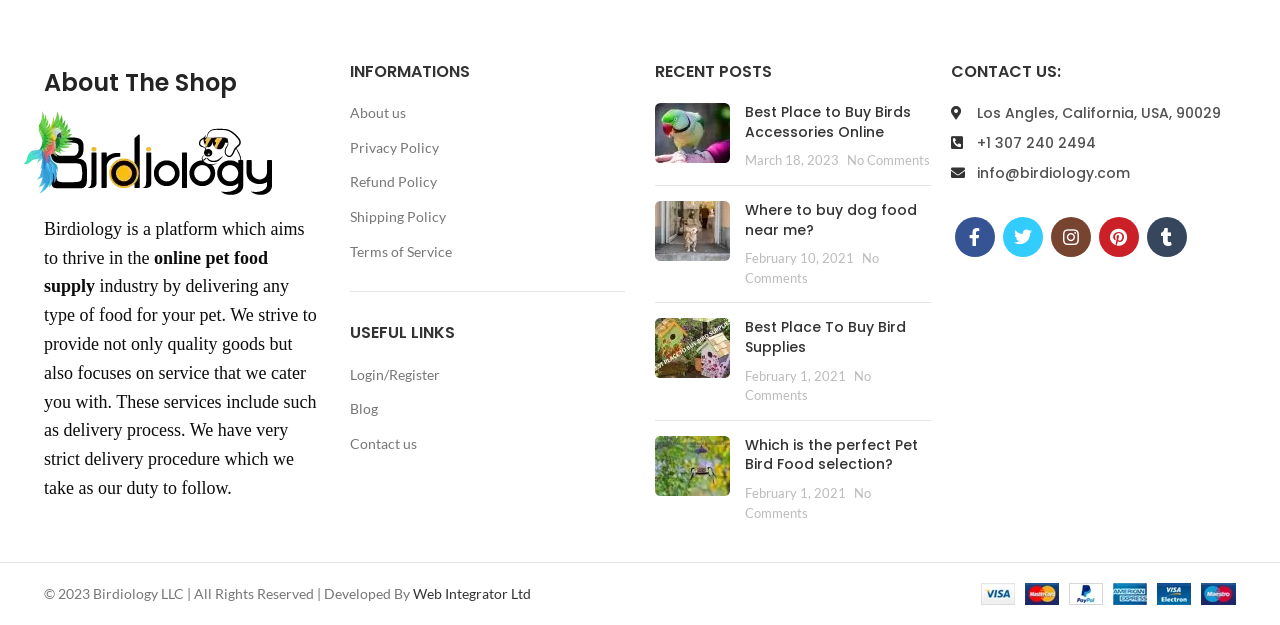Find the bounding box coordinates of the clickable area that will achieve the following instruction: "Read the blog".

[0.273, 0.639, 0.296, 0.67]